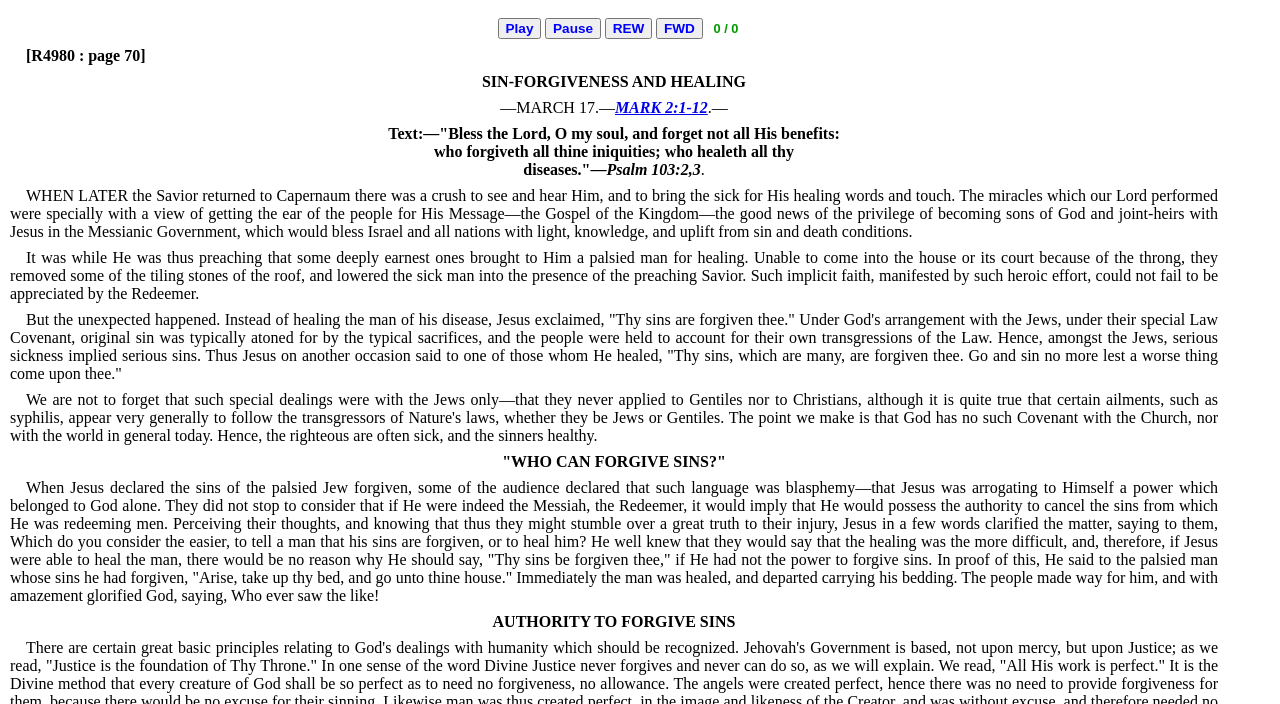Please answer the following question using a single word or phrase: 
What is the reaction of the people after the man is healed?

They glorified God